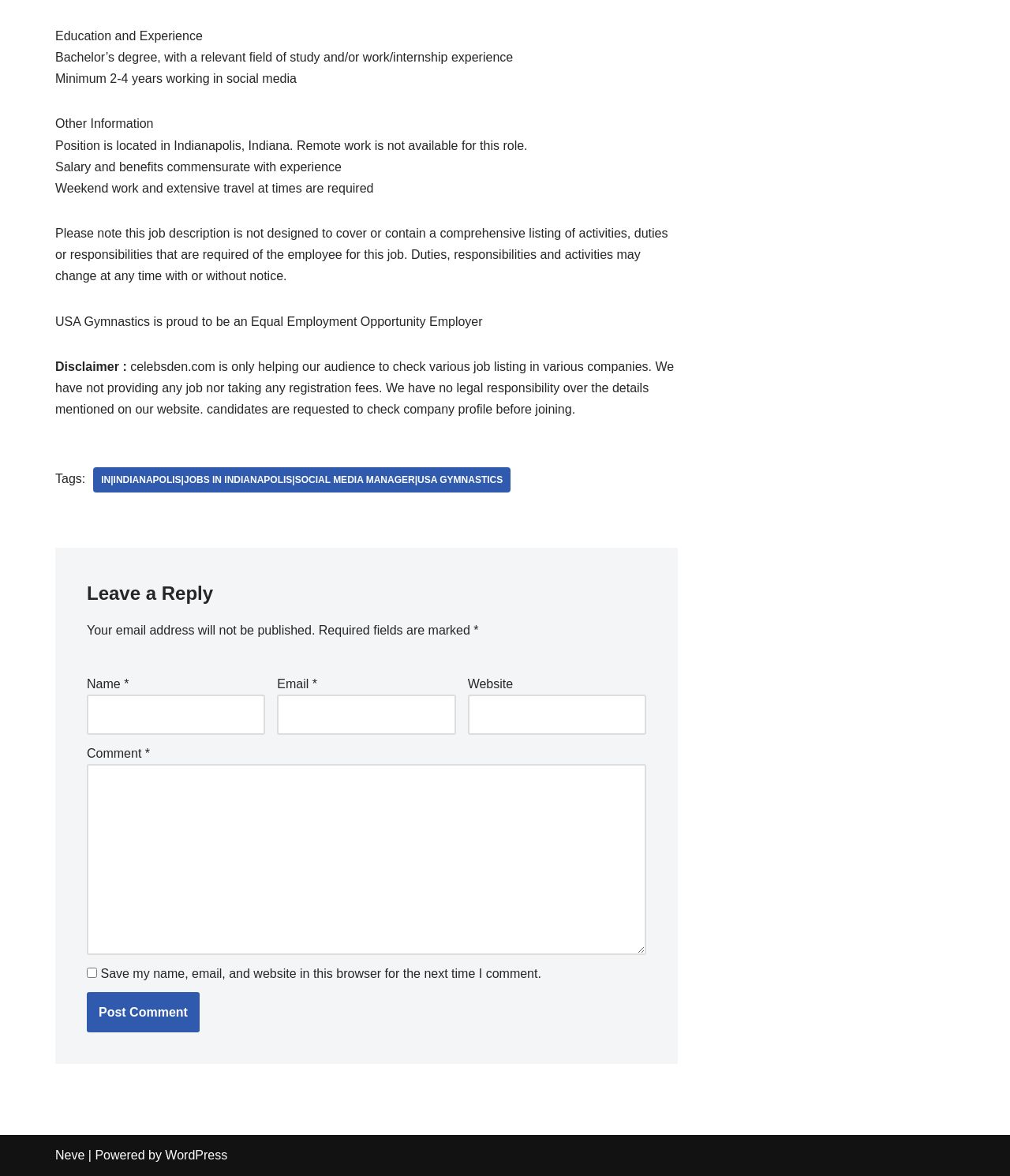Predict the bounding box coordinates of the area that should be clicked to accomplish the following instruction: "Leave a reply". The bounding box coordinates should consist of four float numbers between 0 and 1, i.e., [left, top, right, bottom].

[0.086, 0.493, 0.64, 0.517]